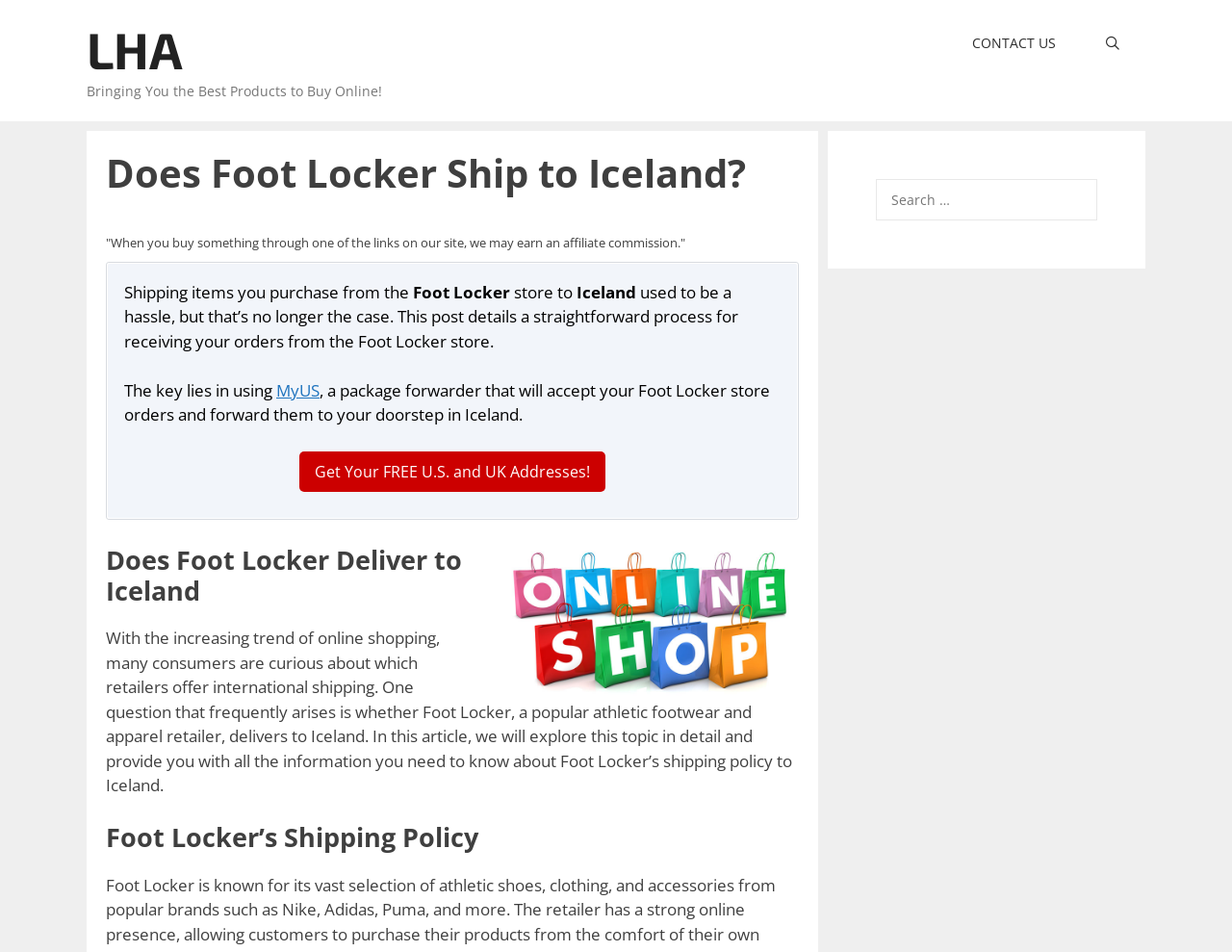Your task is to extract the text of the main heading from the webpage.

Does Foot Locker Ship to Iceland?